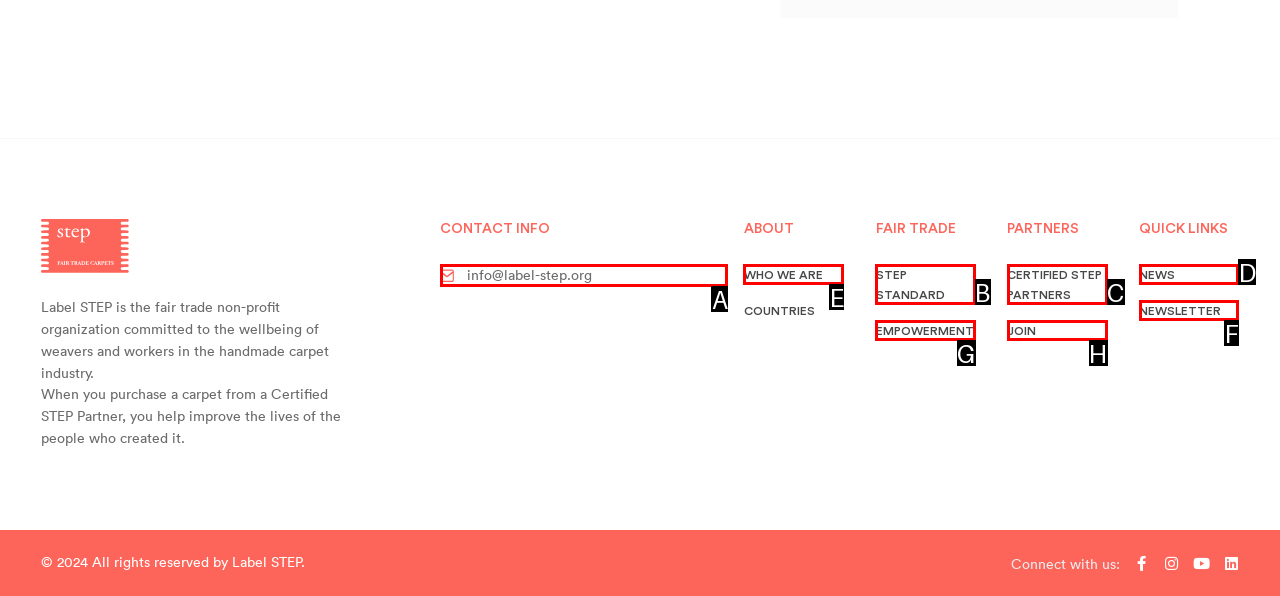Select the correct option from the given choices to perform this task: Learn about who Label STEP is. Provide the letter of that option.

E